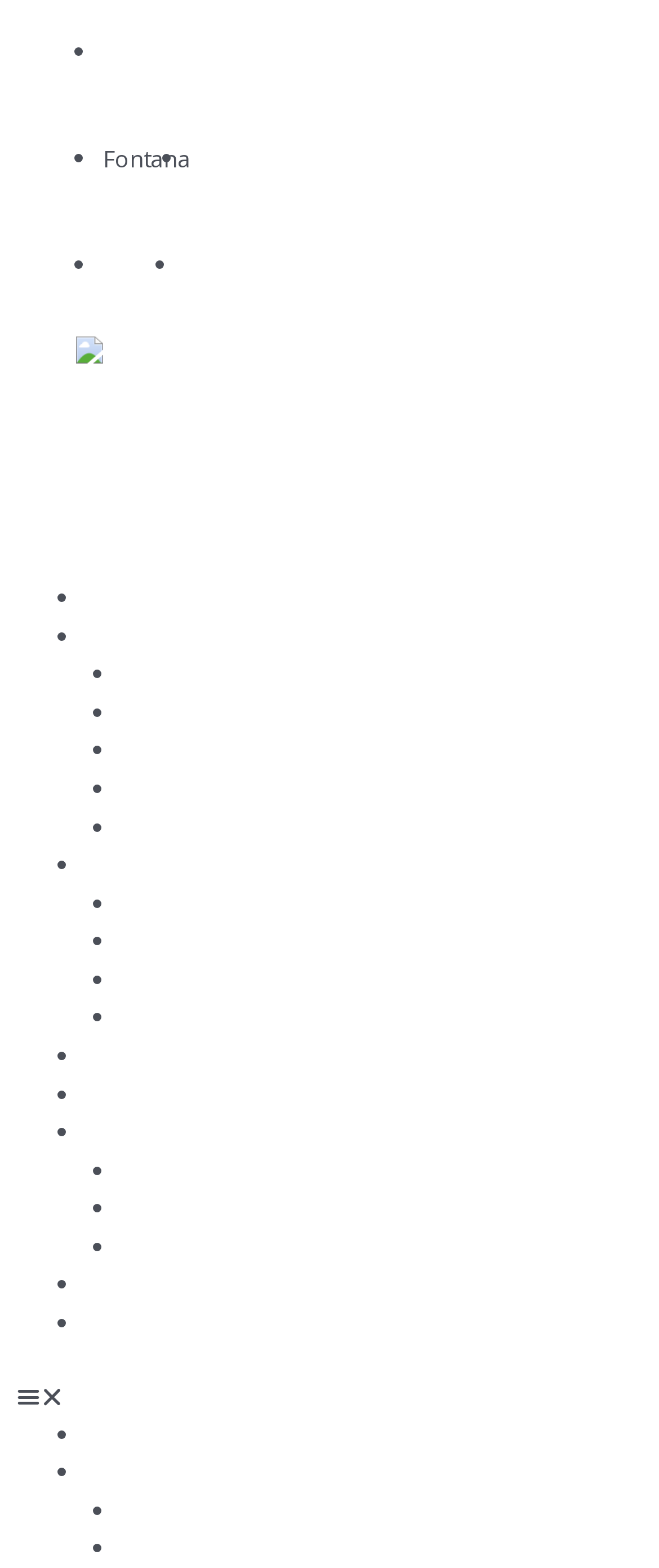Extract the bounding box for the UI element that matches this description: "Pon Modules".

None